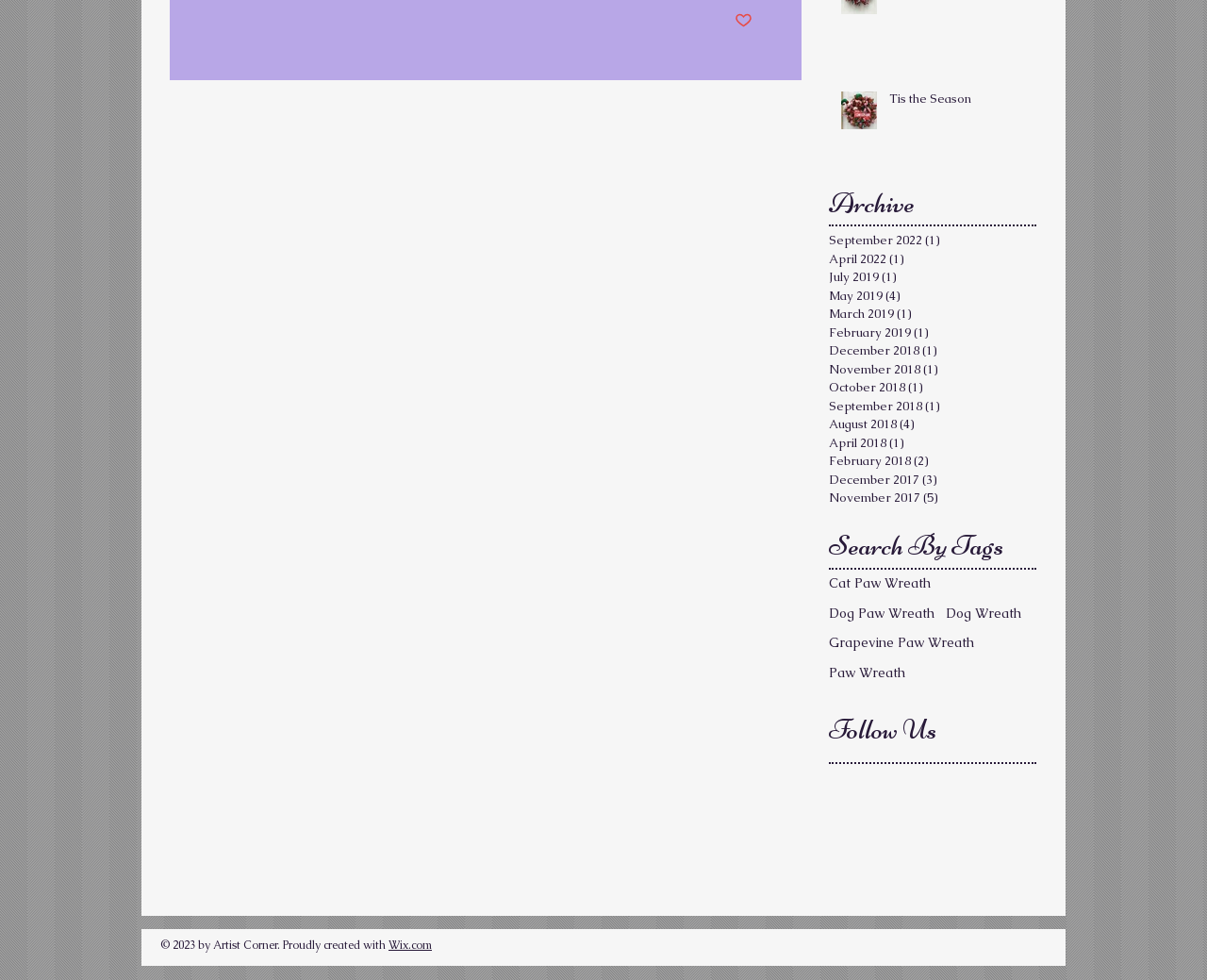Please identify the bounding box coordinates of the element's region that I should click in order to complete the following instruction: "Follow us on Facebook". The bounding box coordinates consist of four float numbers between 0 and 1, i.e., [left, top, right, bottom].

[0.687, 0.791, 0.705, 0.813]